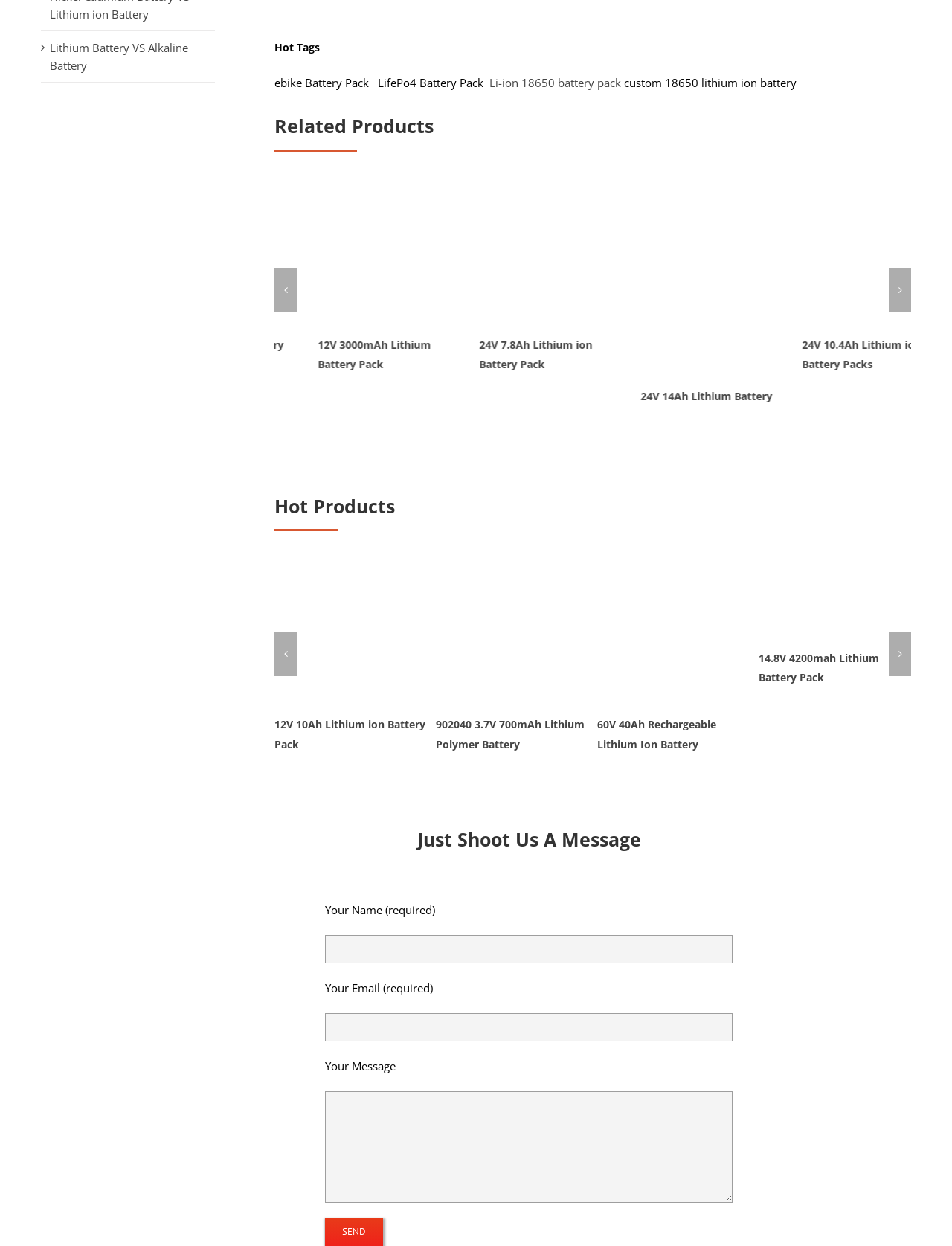What is the purpose of the 'Previous slide' and 'Next slide' buttons?
Using the information from the image, provide a comprehensive answer to the question.

The 'Previous slide' and 'Next slide' buttons are likely used to navigate through multiple pages of product listings, allowing users to view more products without having to reload the webpage.